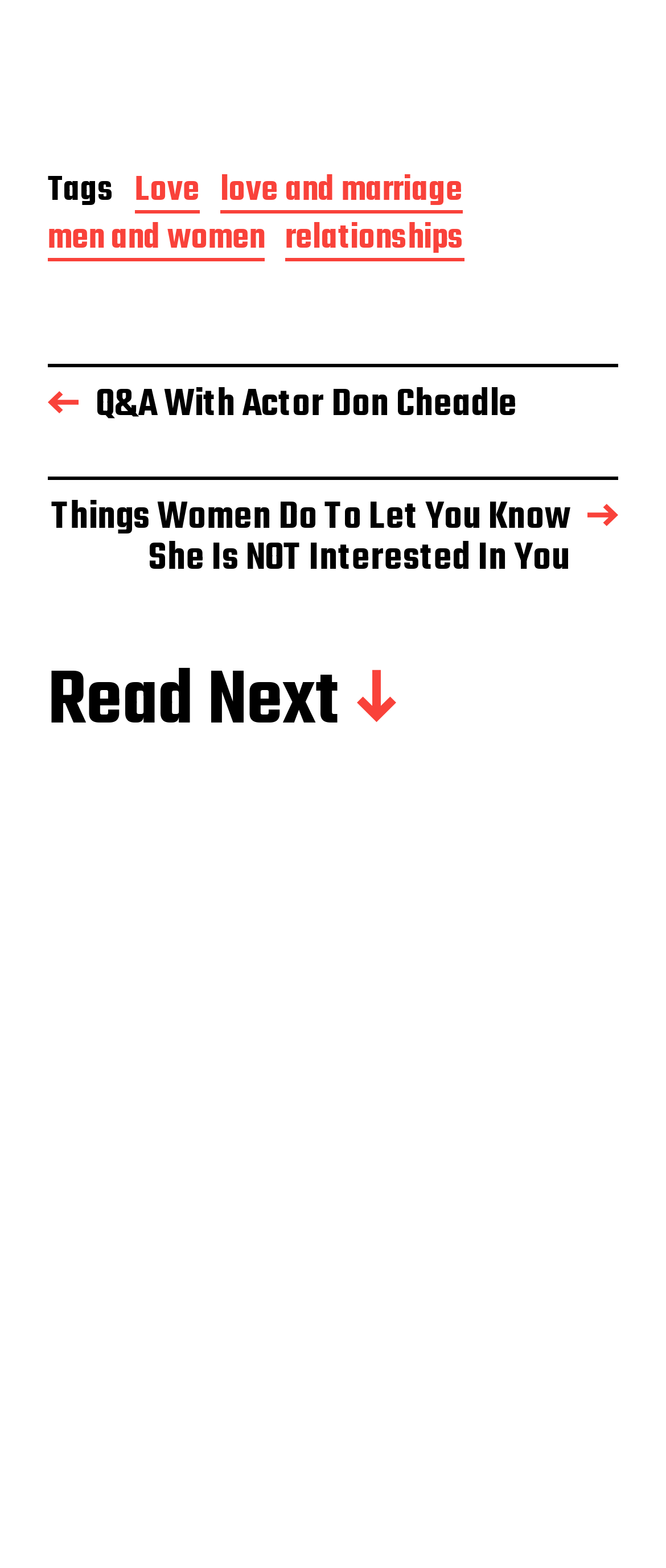Determine the bounding box coordinates for the UI element with the following description: "Love". The coordinates should be four float numbers between 0 and 1, represented as [left, top, right, bottom].

[0.203, 0.111, 0.3, 0.136]